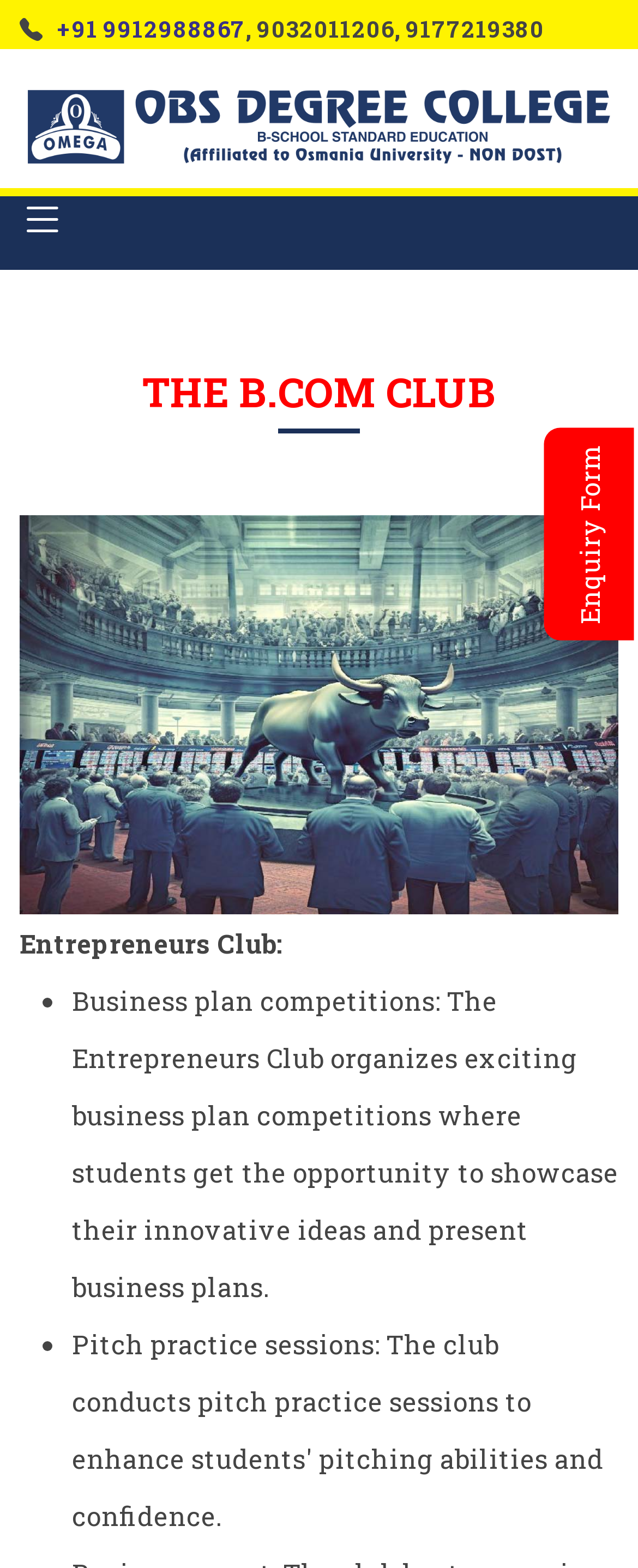Reply to the question with a single word or phrase:
How many phone numbers are provided to contact?

3